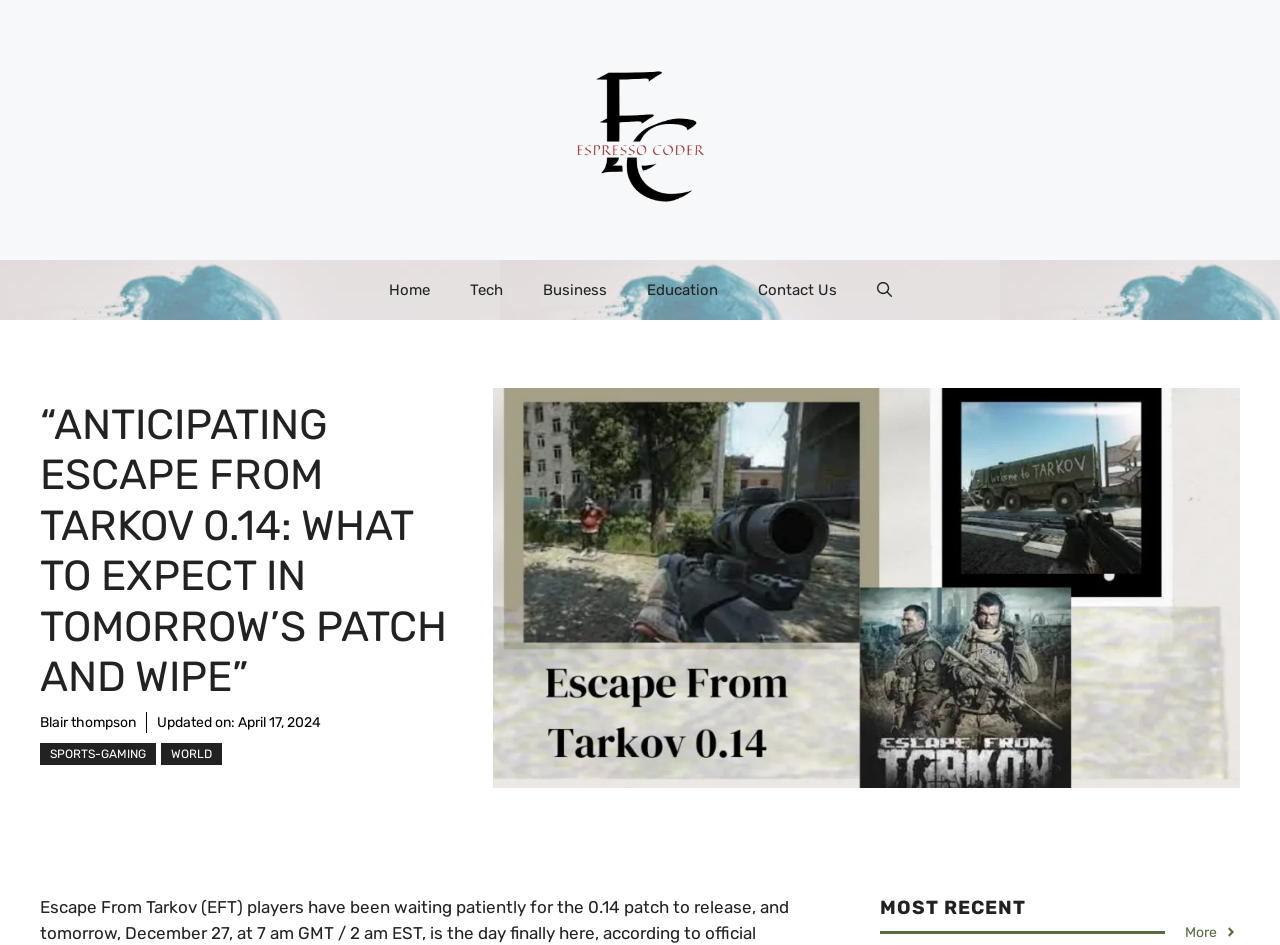Locate the bounding box coordinates of the UI element described by: "Contact Us". The bounding box coordinates should consist of four float numbers between 0 and 1, i.e., [left, top, right, bottom].

[0.576, 0.275, 0.669, 0.339]